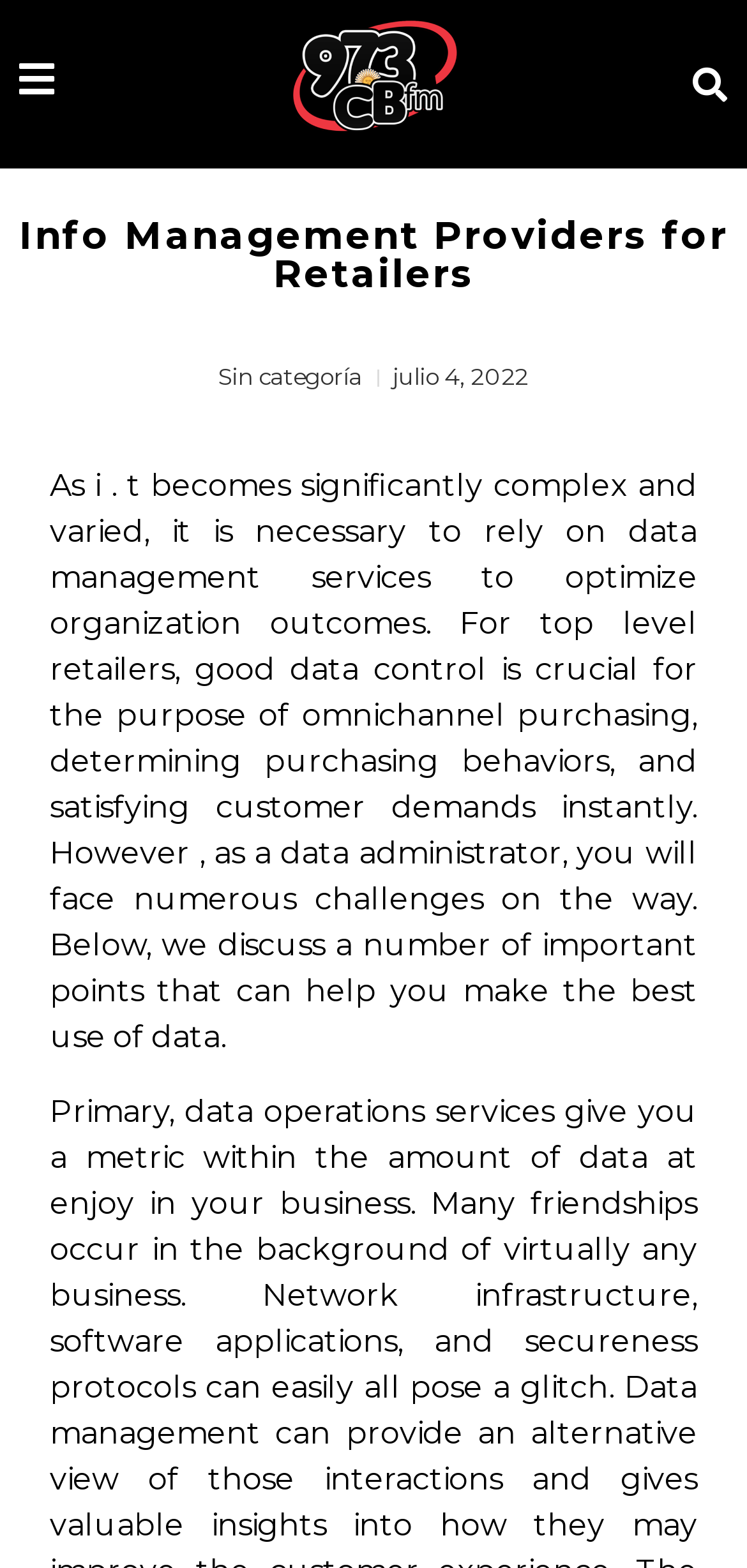What is crucial for omnichannel purchasing?
Answer the question with a thorough and detailed explanation.

The webpage states that good data control is crucial for the purpose of omnichannel purchasing, determining purchasing behaviors, and satisfying customer demands instantly.